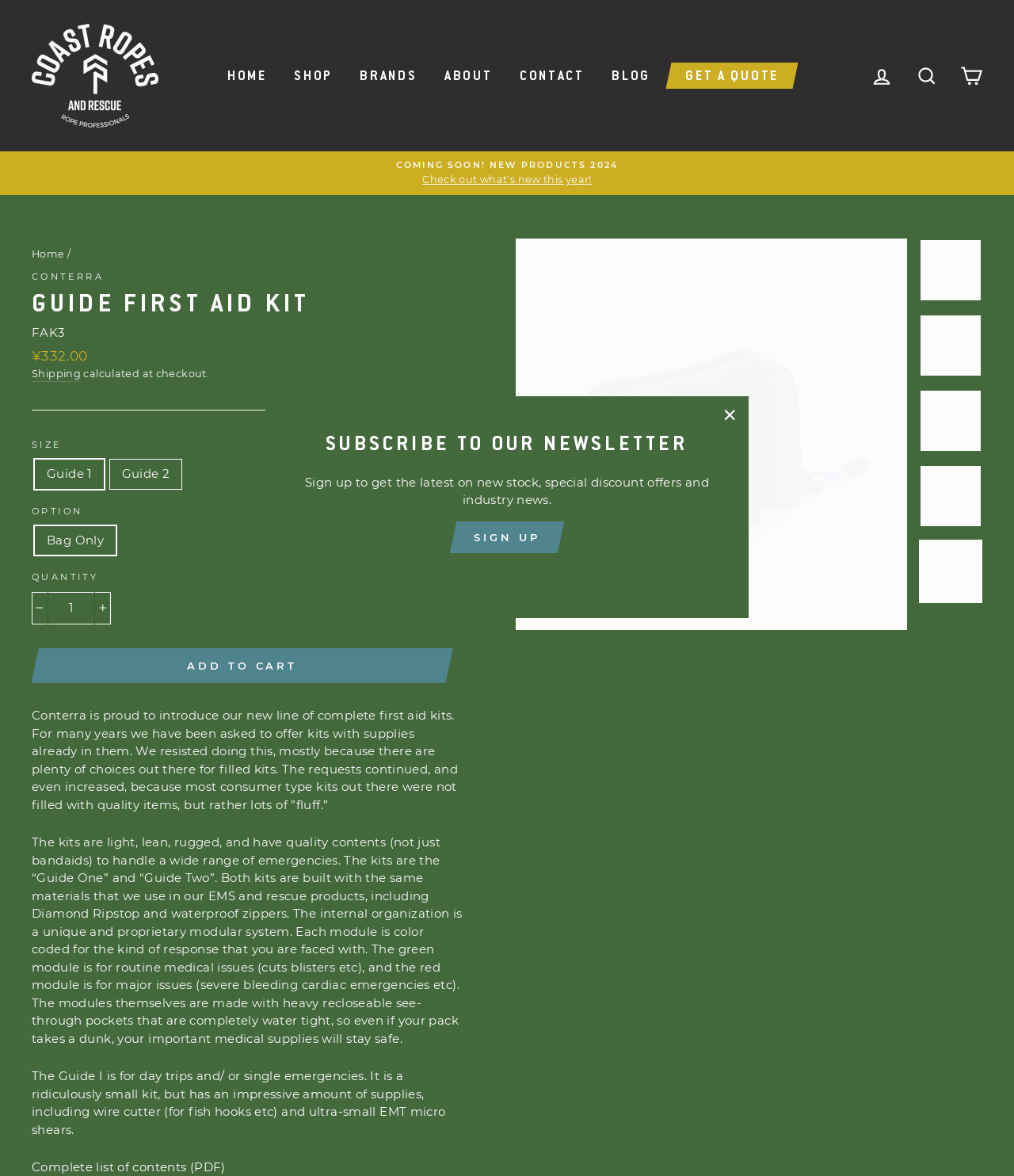Carefully examine the image and provide an in-depth answer to the question: What is the name of the company?

The company name is obtained from the logo image 'Coast Ropes and Rescue' and the static text 'CONTERRA' on the webpage.